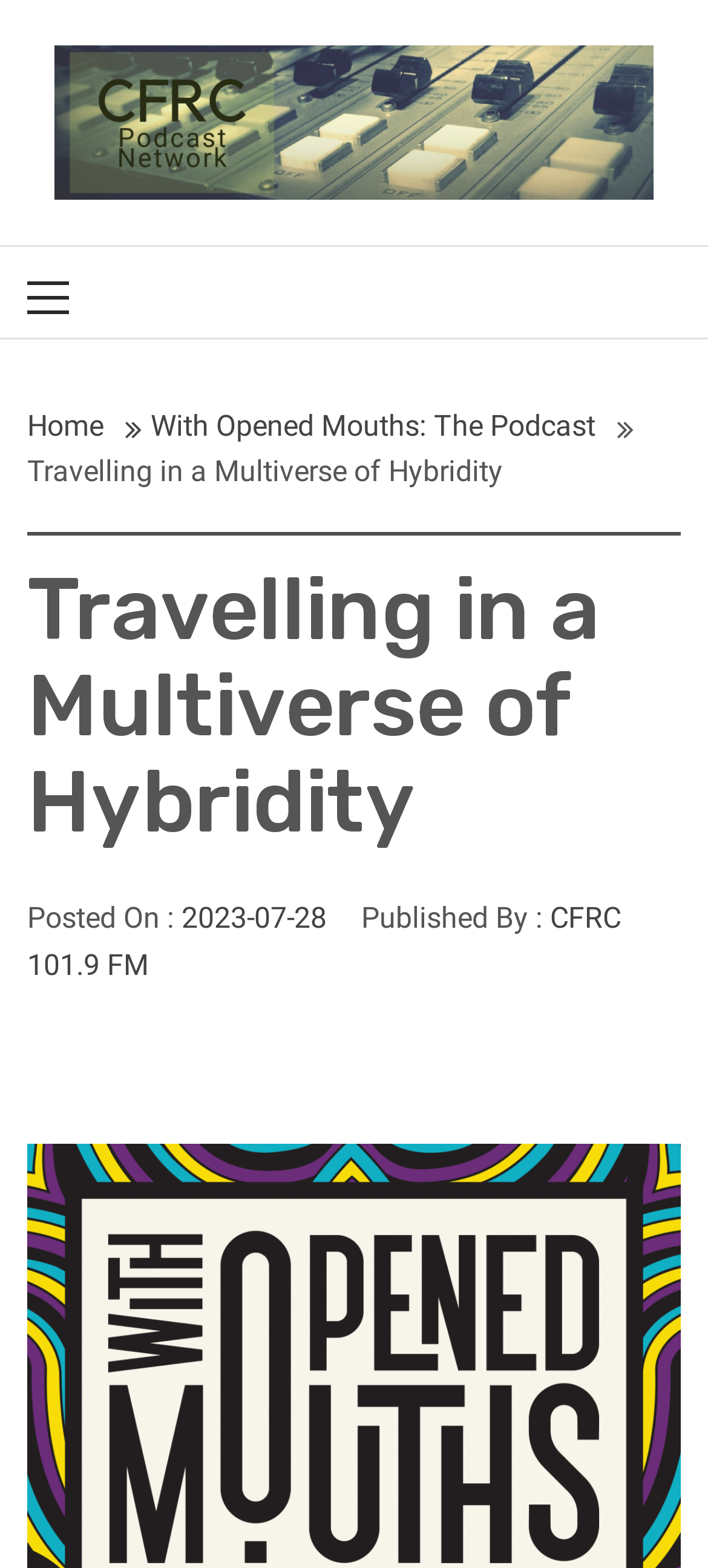Return the bounding box coordinates of the UI element that corresponds to this description: "CFRC Podcast Network". The coordinates must be given as four float numbers in the range of 0 and 1, [left, top, right, bottom].

[0.038, 0.029, 0.823, 0.157]